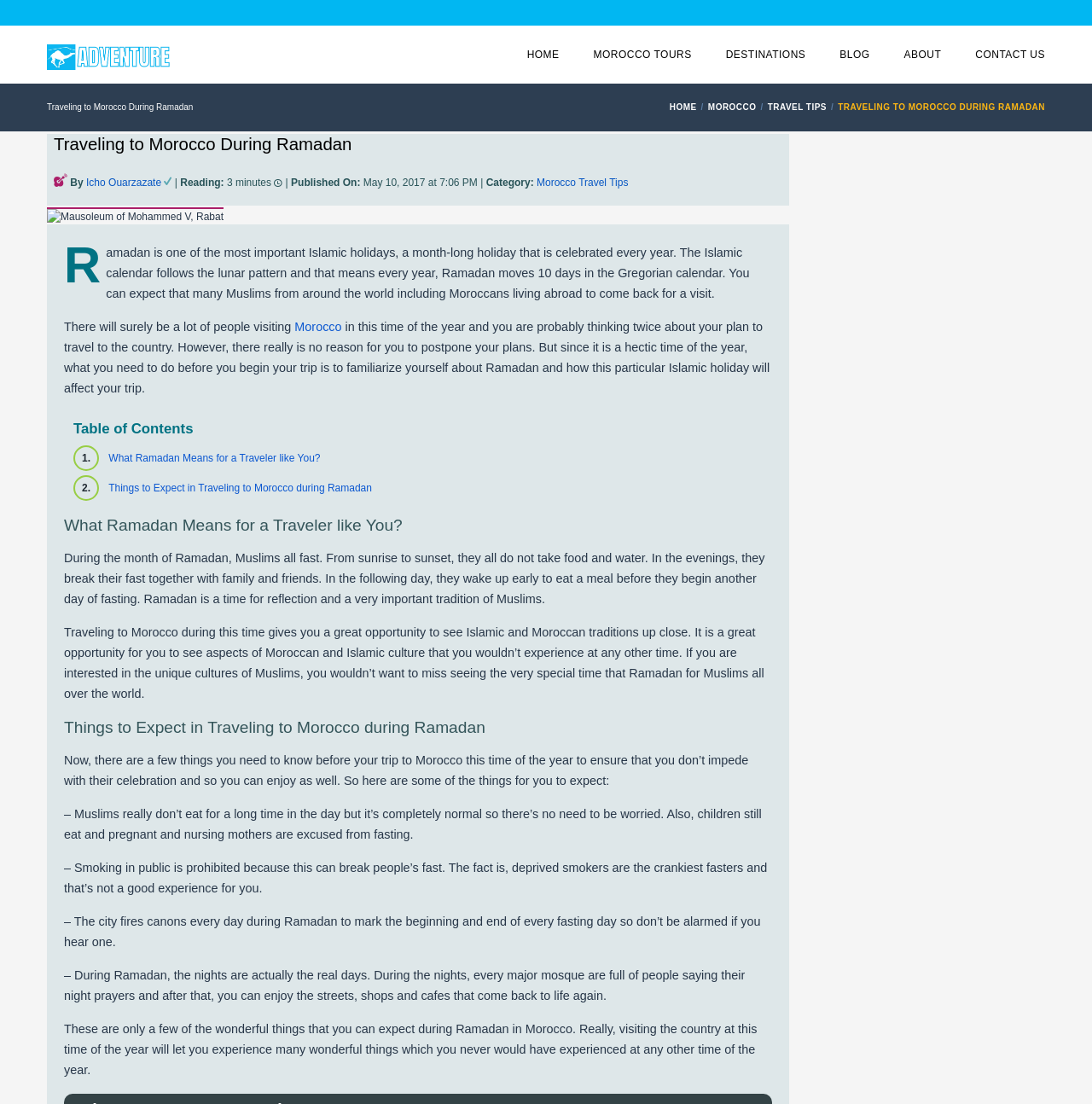Find and extract the text of the primary heading on the webpage.

Traveling to Morocco During Ramadan